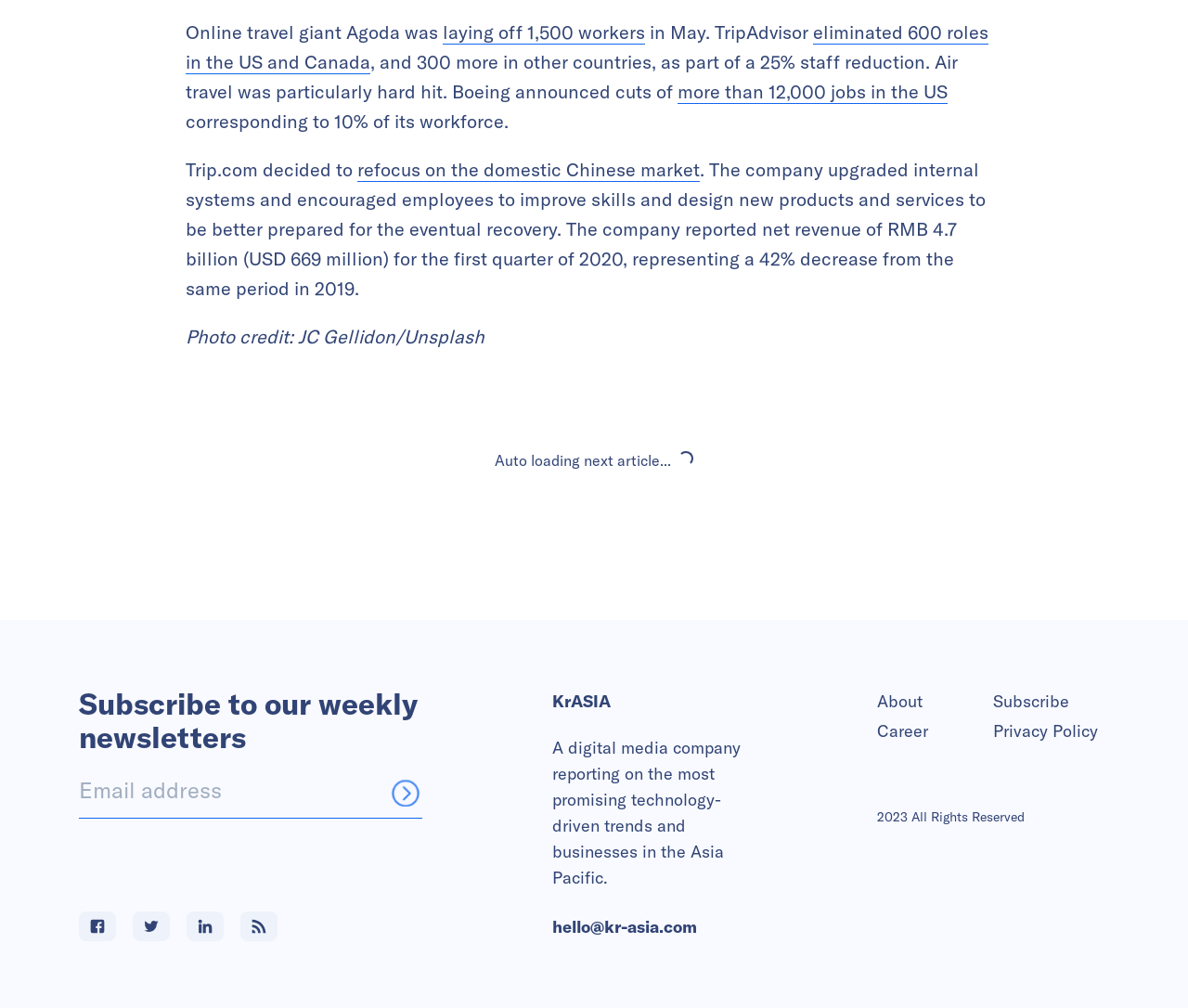Please answer the following question using a single word or phrase: 
What is the purpose of the 'Subscribe to our weekly newsletters' section?

To subscribe to newsletters